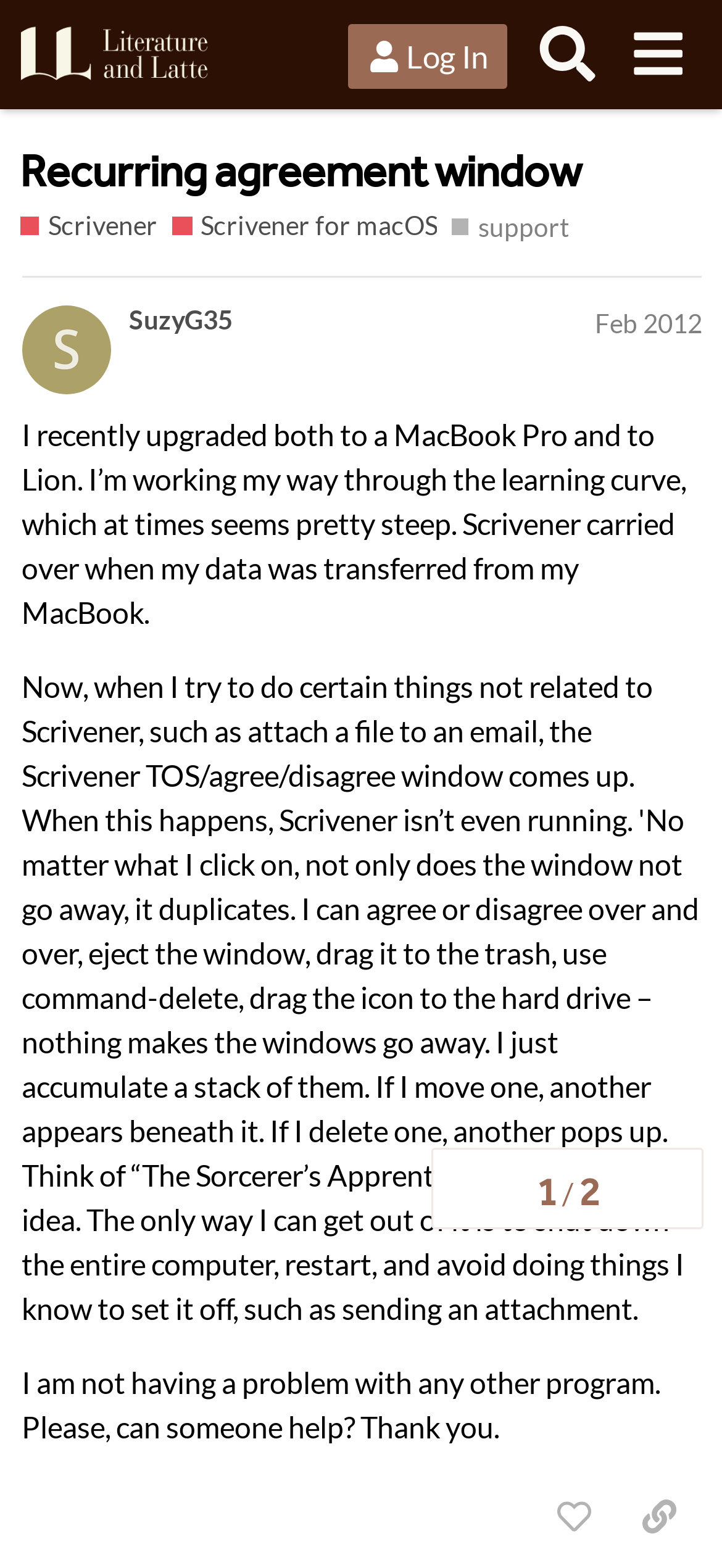Illustrate the webpage's structure and main components comprehensively.

This webpage appears to be a forum discussion thread on the Literature & Latte Forums website, specifically focused on Scrivener for macOS. At the top of the page, there is a header section with a logo image and links to "Literature & Latte Forums", "Log In", "Search", and a menu button. Below the header, there is a heading that reads "Recurring agreement window" and a link to "Scrivener" and "Scrivener for macOS" with brief descriptions.

The main content of the page is a discussion thread started by a user named SuzyG35, who posted a message on February 3, 2012, at 5:49 pm. The post describes the user's experience upgrading to a MacBook Pro and Lion, and seeking help with using Scrivener. The post is followed by two paragraphs of text, with the user explaining their issue and requesting assistance.

To the right of the post, there is a section showing the topic progress, with numbers and a slash indicating the current position in the thread. Below the post, there are two buttons, one to "like this post" and another to "copy a link to this post to clipboard". There are also tags listed, including "support".